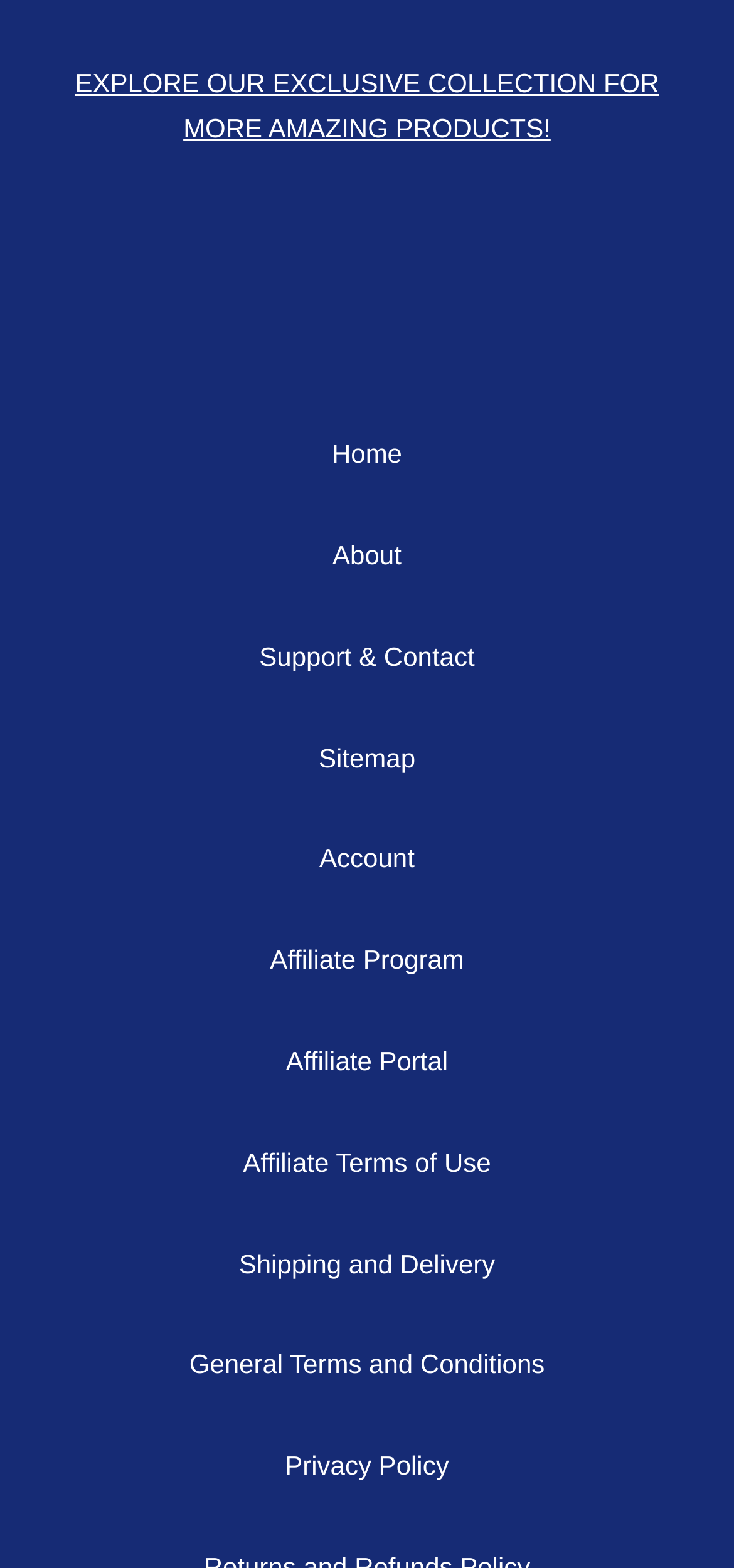Identify the bounding box coordinates of the clickable region to carry out the given instruction: "Explore exclusive collection".

[0.102, 0.043, 0.898, 0.091]